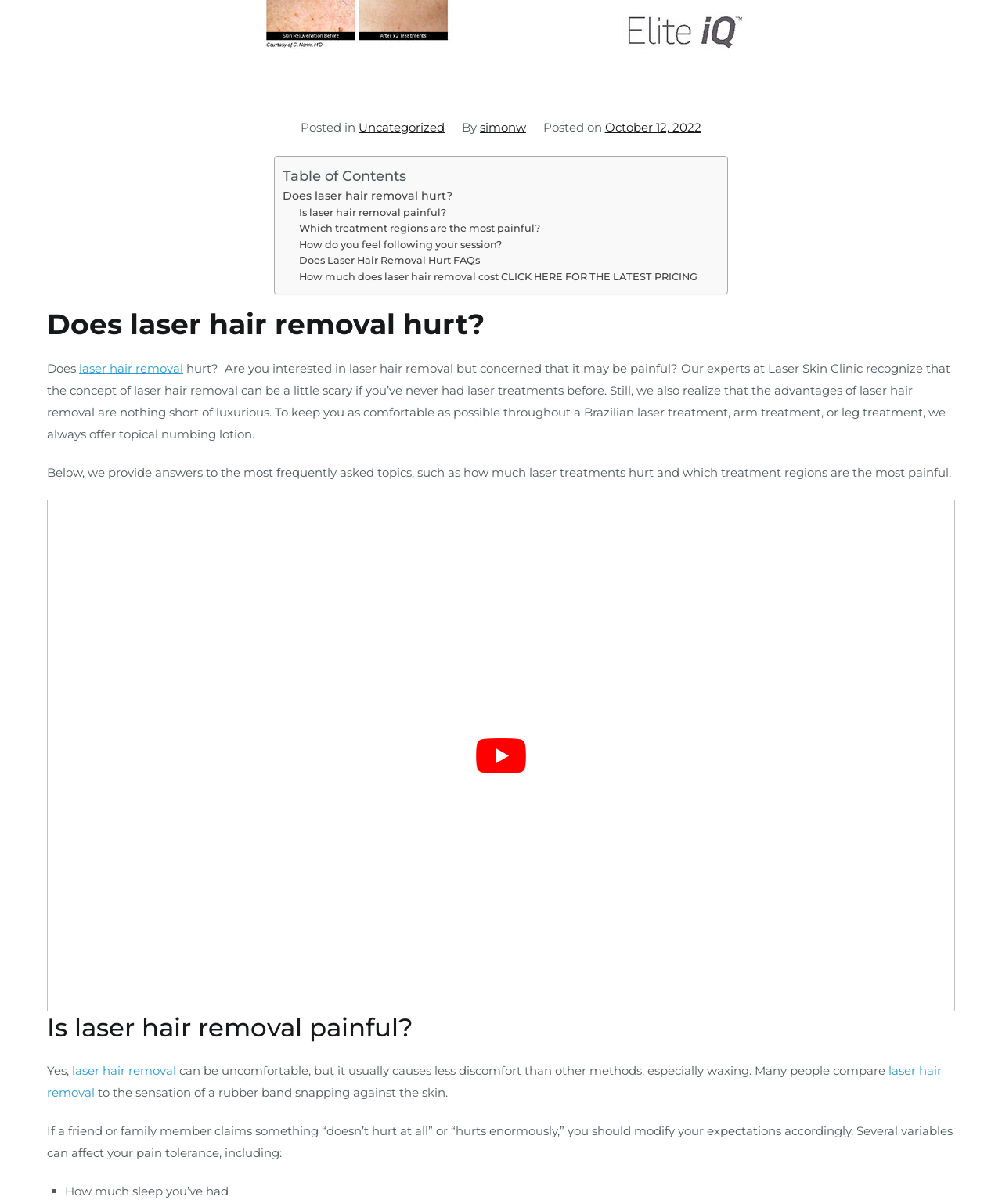Please give a succinct answer to the question in one word or phrase:
What is the sensation of laser hair removal compared to?

Rubber band snapping